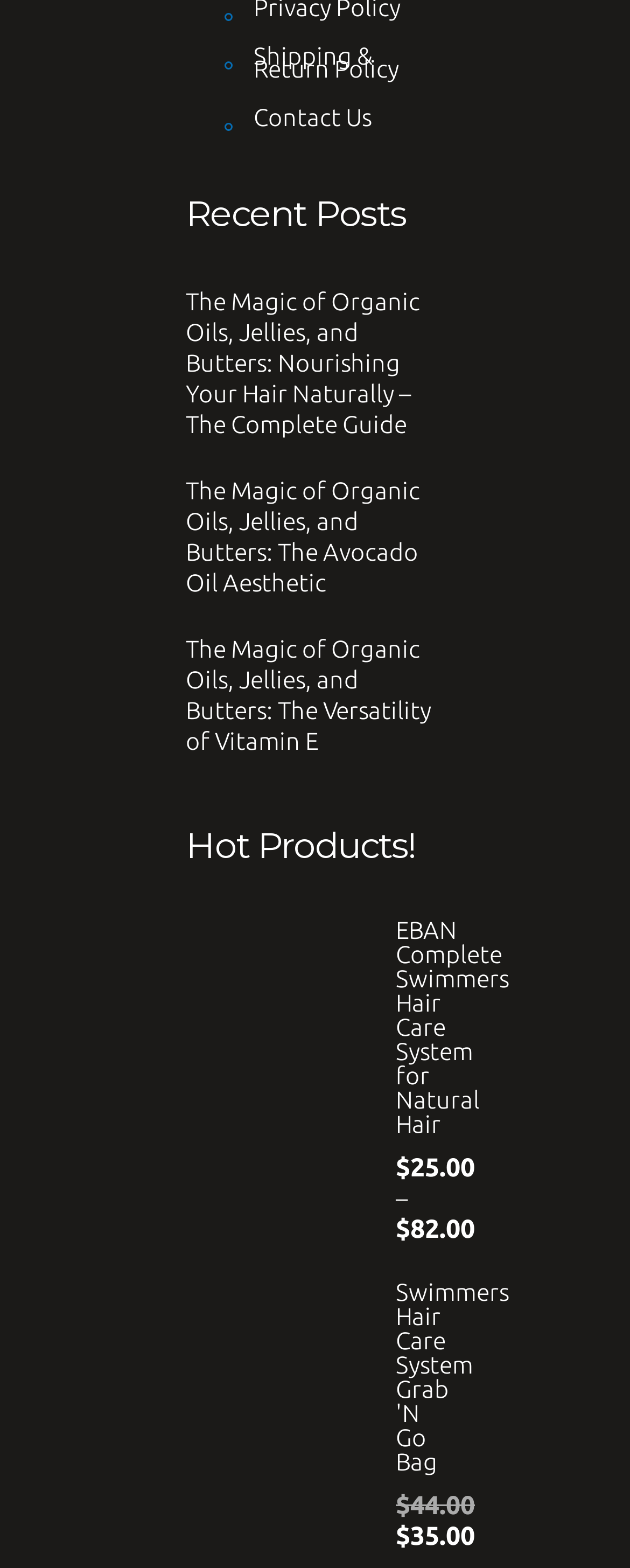What is the first link in the footer?
Observe the image and answer the question with a one-word or short phrase response.

Privacy Policy